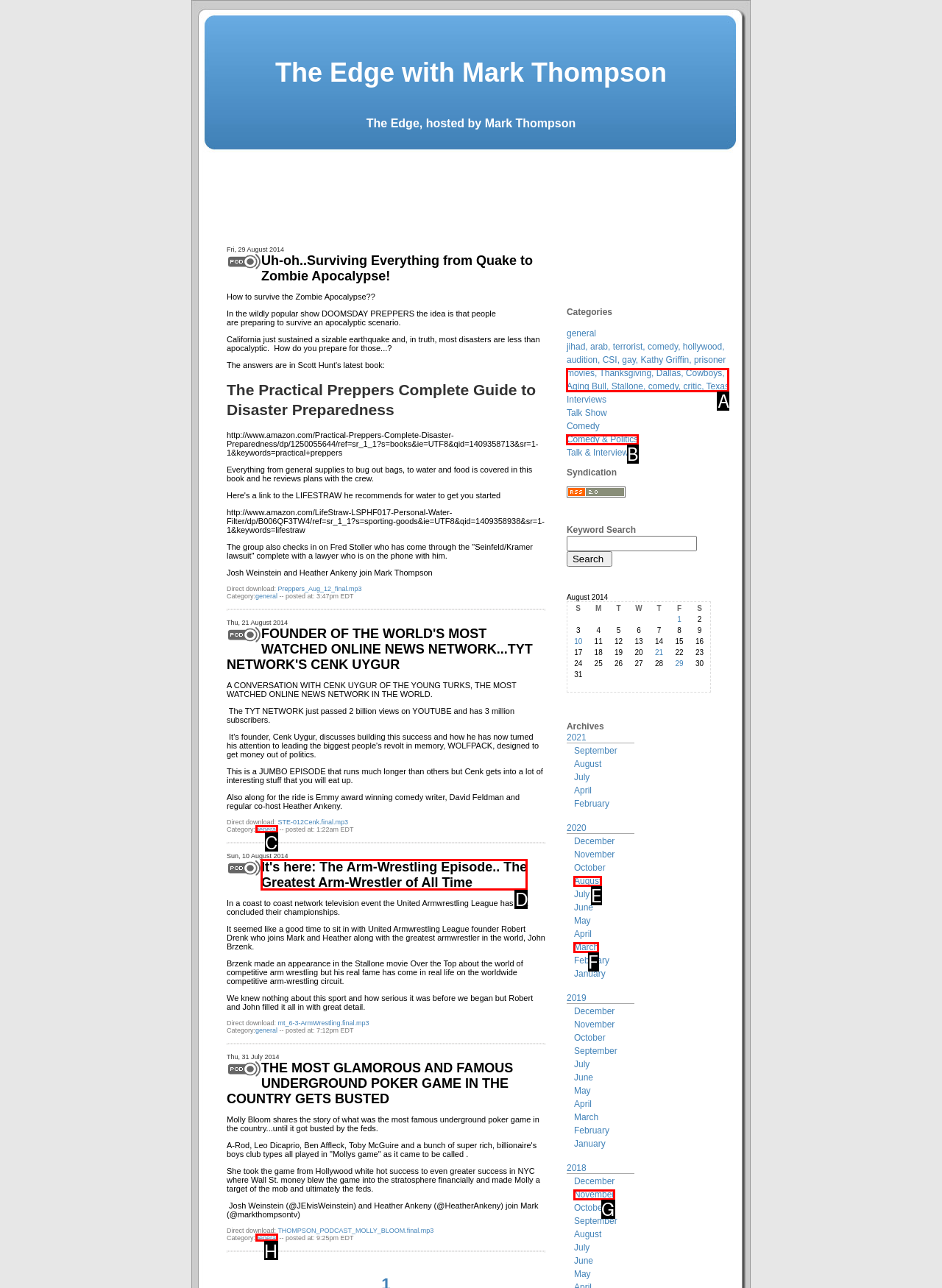Find the option you need to click to complete the following instruction: Learn about the world of competitive arm wrestling
Answer with the corresponding letter from the choices given directly.

D